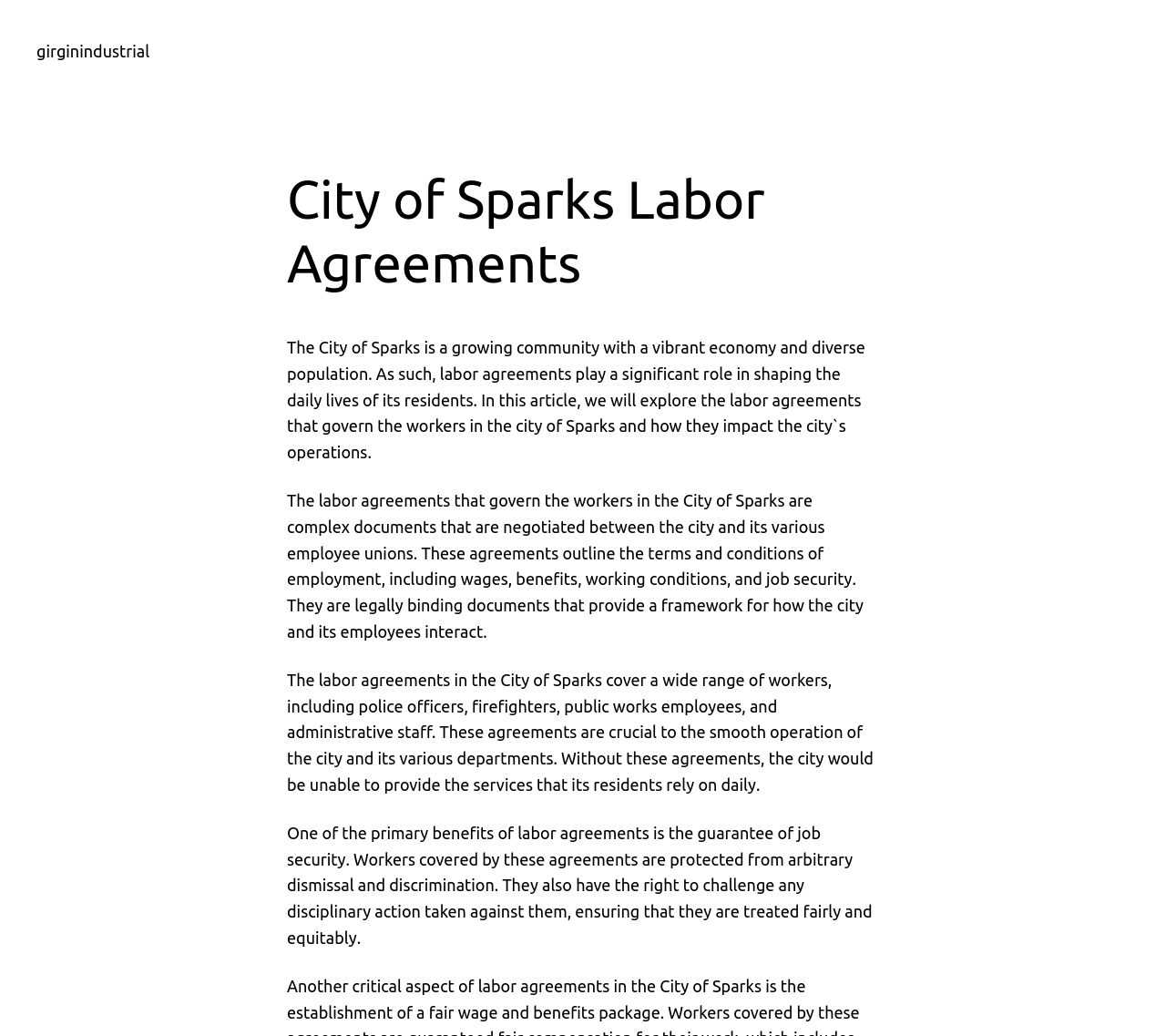Using the element description: "girginindustrial", determine the bounding box coordinates for the specified UI element. The coordinates should be four float numbers between 0 and 1, [left, top, right, bottom].

[0.031, 0.04, 0.128, 0.058]